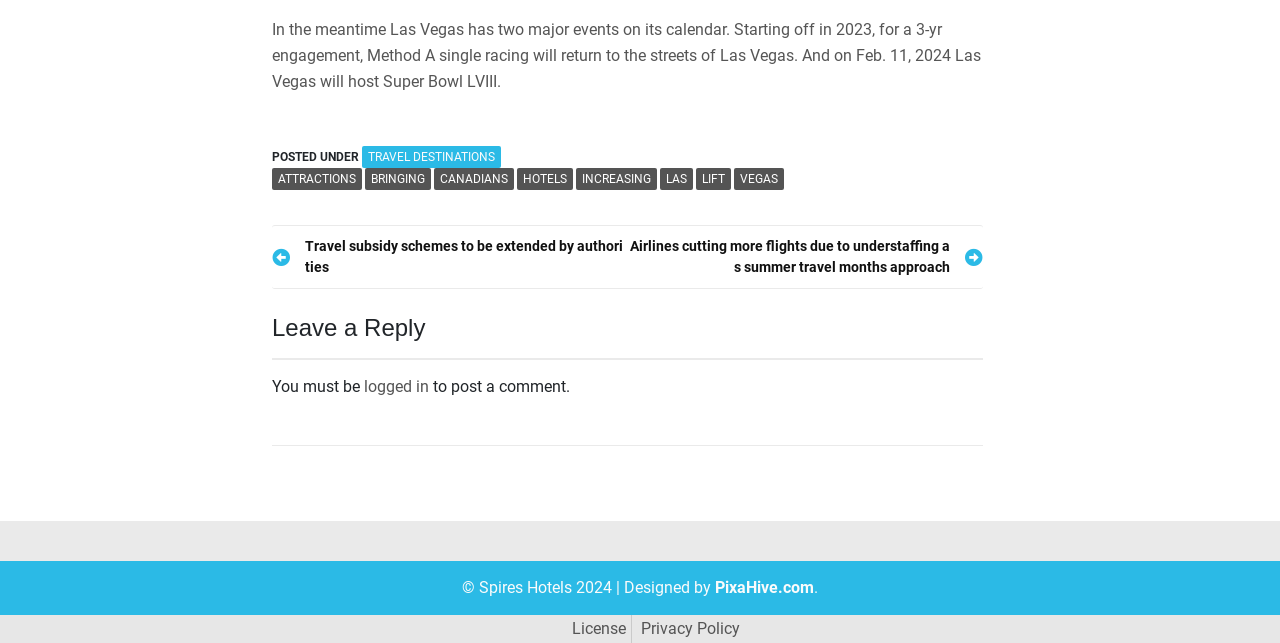Please study the image and answer the question comprehensively:
What is the topic of the post?

The topic of the post can be inferred from the static text 'In the meantime Las Vegas has two major events on its calendar.' which is located at the top of the webpage, indicating that the post is about upcoming events in Las Vegas.